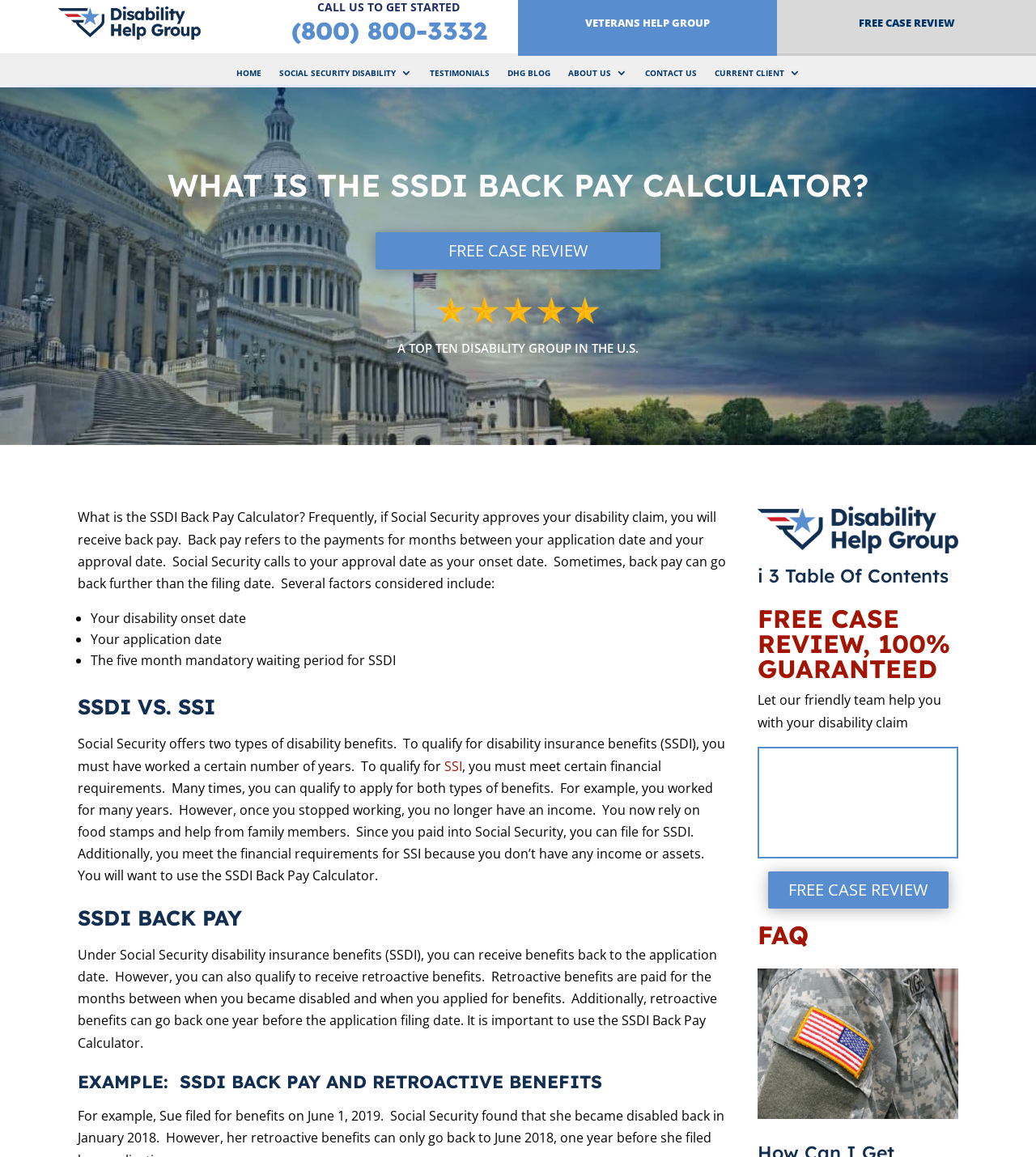Find the bounding box coordinates for the element that must be clicked to complete the instruction: "Click the DHG Logo". The coordinates should be four float numbers between 0 and 1, indicated as [left, top, right, bottom].

[0.056, 0.022, 0.194, 0.038]